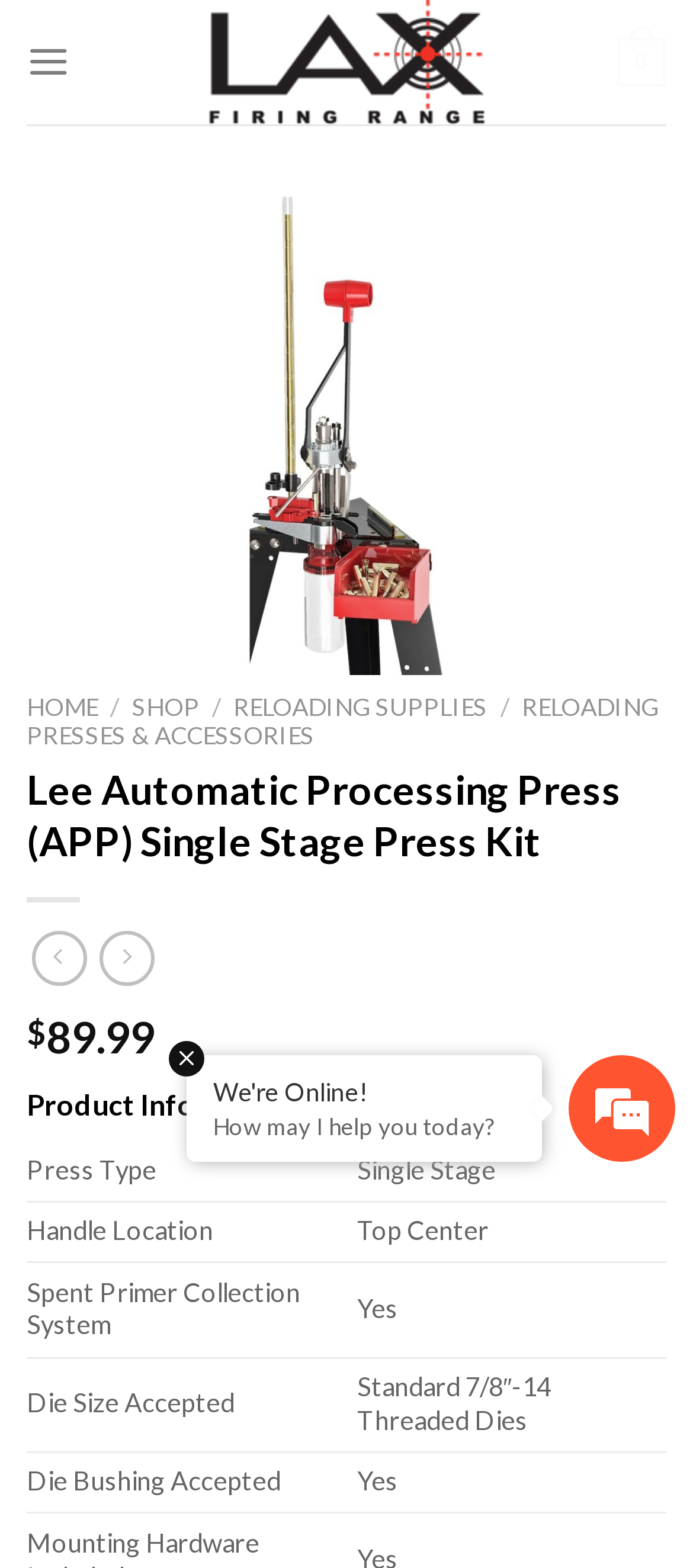What is the purpose of the spent primer collection system?
Give a comprehensive and detailed explanation for the question.

I found the answer by looking at the gridcell element with the text 'Yes' which is located in the product information section, corresponding to the 'Spent Primer Collection System' field. Although the question asks about the purpose, the webpage only provides a 'Yes' or 'No' answer, indicating that the product has a spent primer collection system.